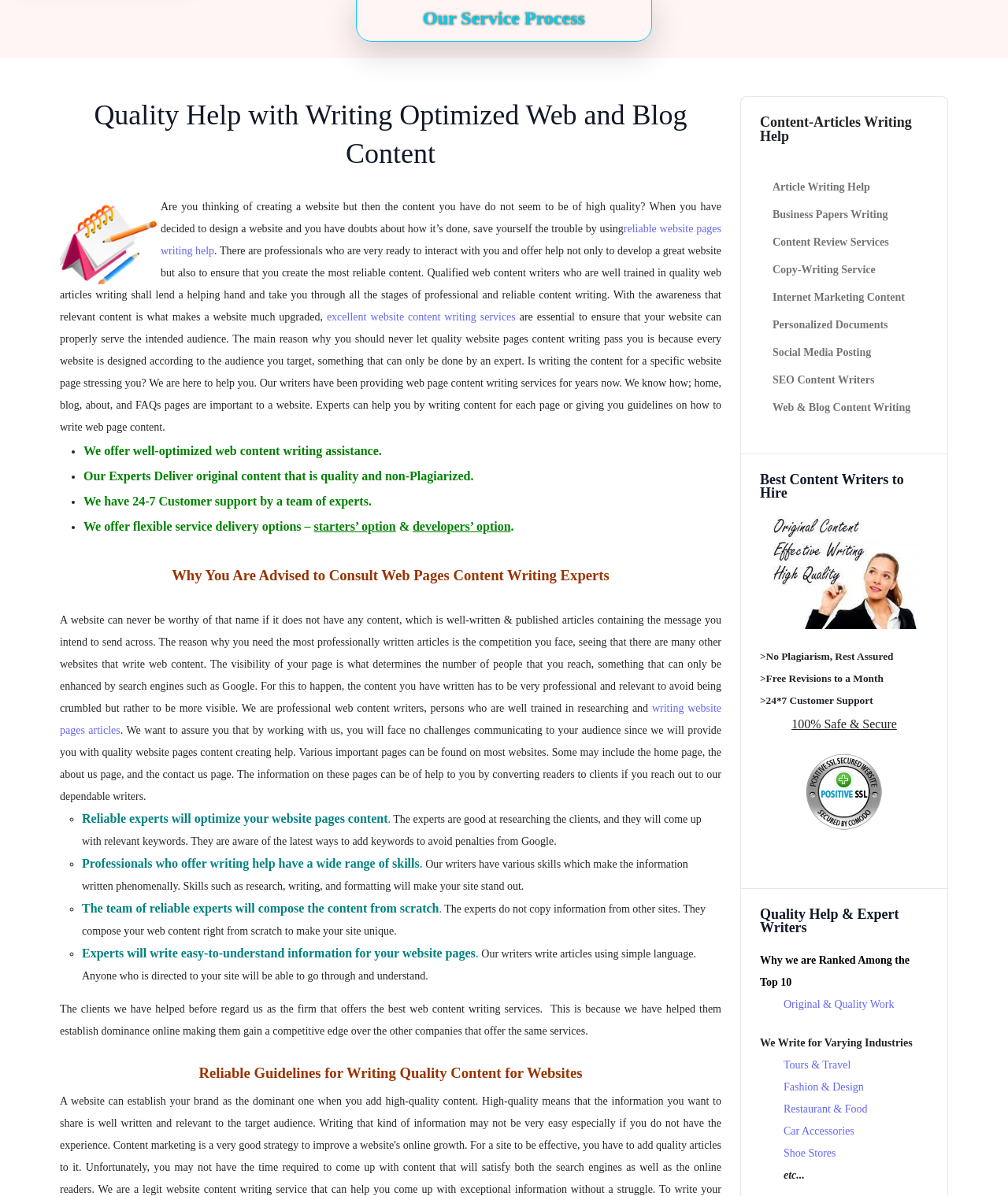What is the benefit of using professional web content writers?
Provide a detailed answer to the question using information from the image.

According to the webpage, using professional web content writers can help clients establish dominance online, making them gain a competitive edge over other companies that offer the same services. This is because professional writers can create high-quality, relevant, and optimized content that can improve a website's visibility and reach a wider audience.